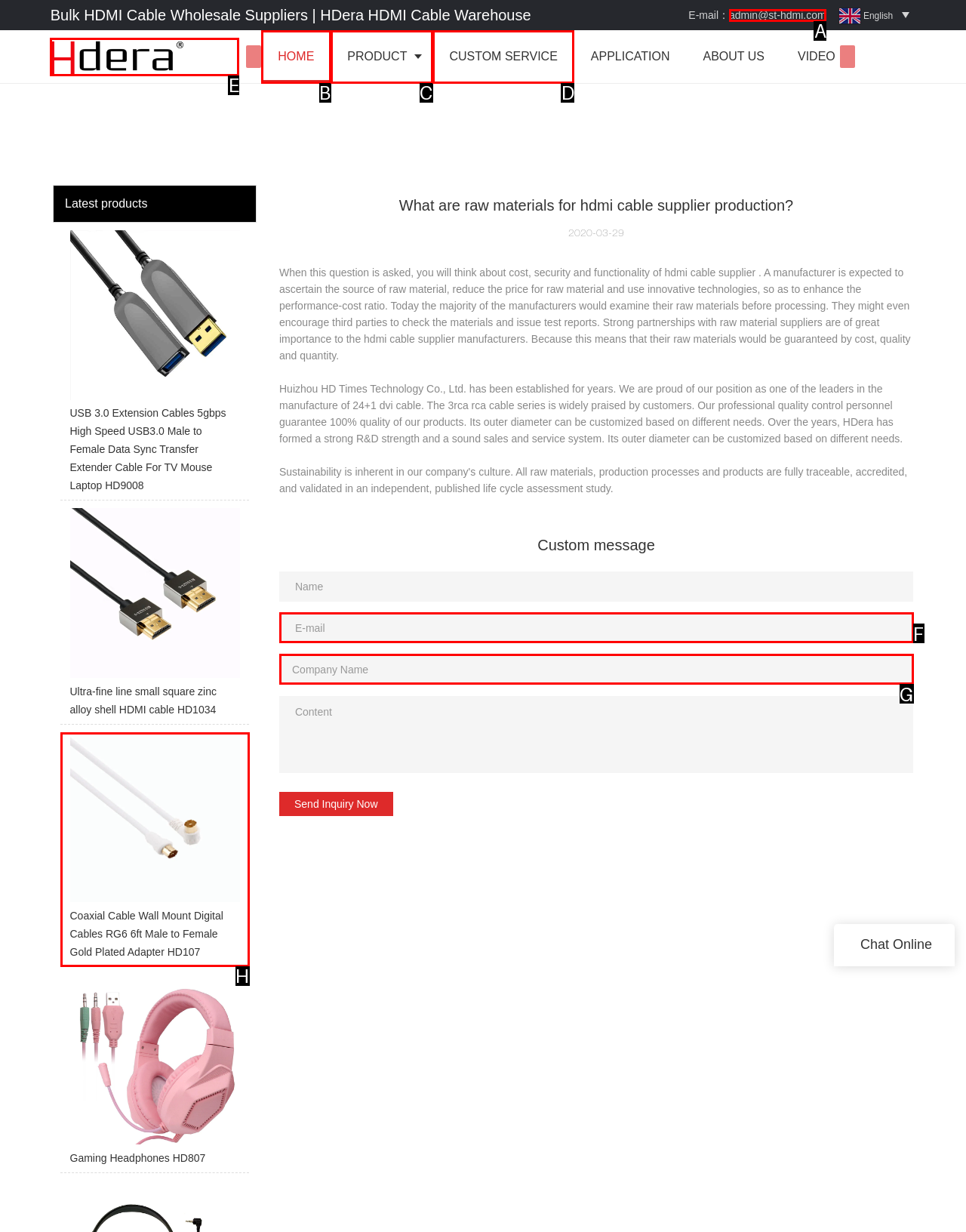Look at the description: alt="Logo | HDera HDMI Cable"
Determine the letter of the matching UI element from the given choices.

E